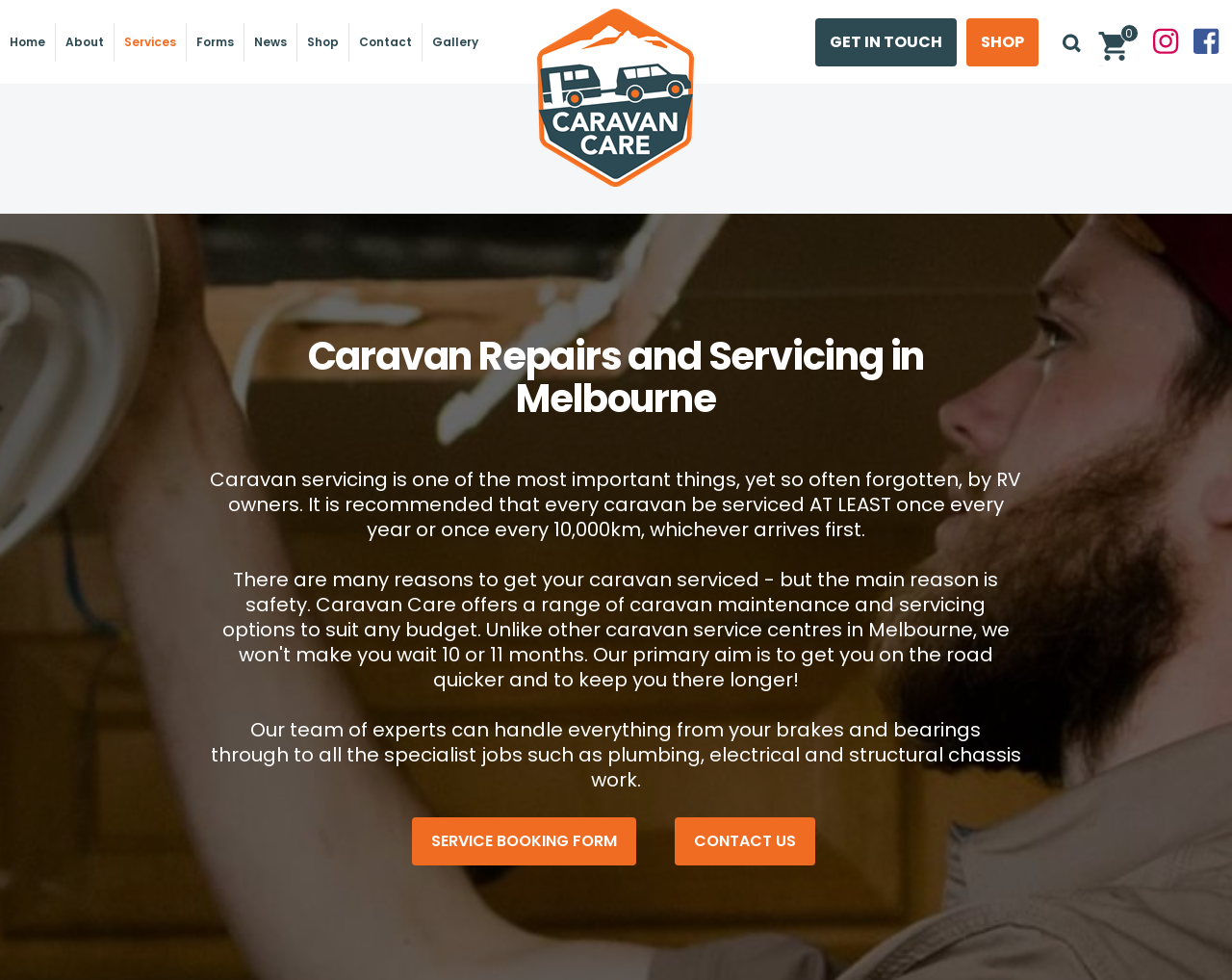Can you pinpoint the bounding box coordinates for the clickable element required for this instruction: "Get in touch with Caravan Care"? The coordinates should be four float numbers between 0 and 1, i.e., [left, top, right, bottom].

[0.662, 0.018, 0.777, 0.067]